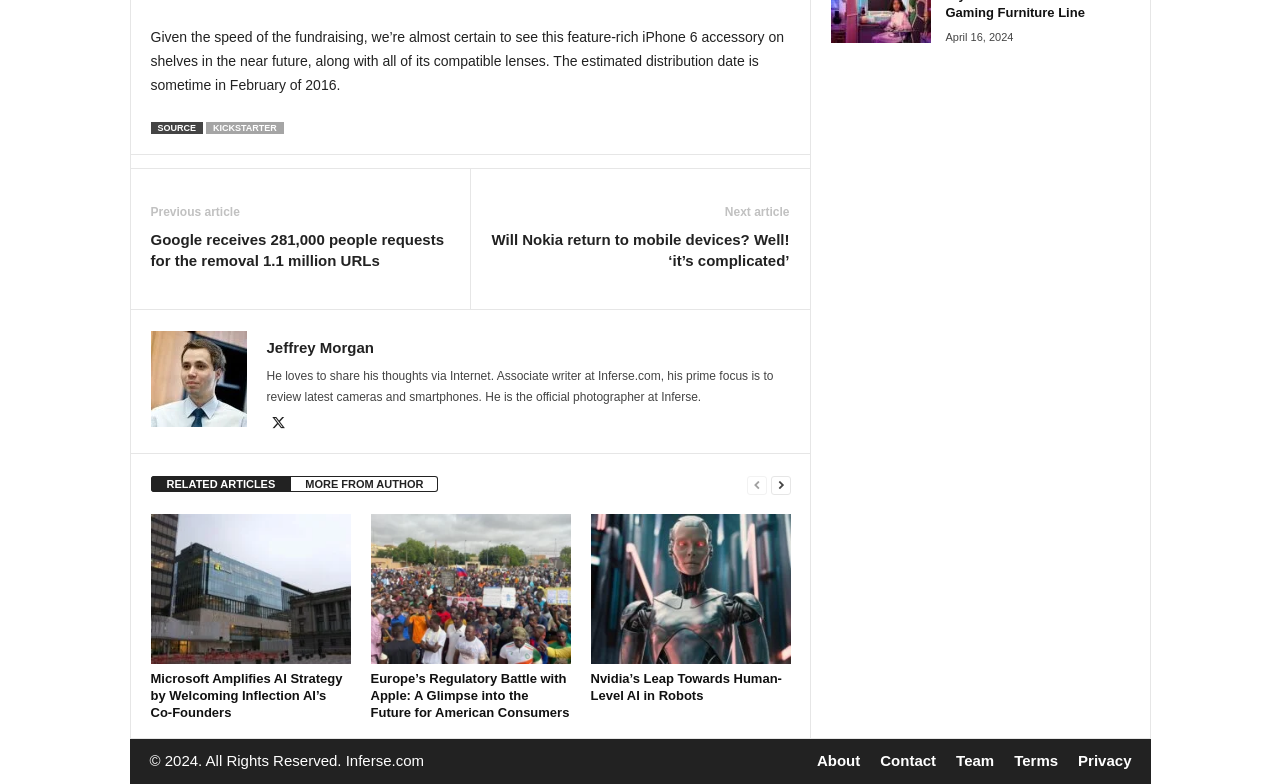Kindly provide the bounding box coordinates of the section you need to click on to fulfill the given instruction: "View the previous article".

[0.118, 0.261, 0.187, 0.279]